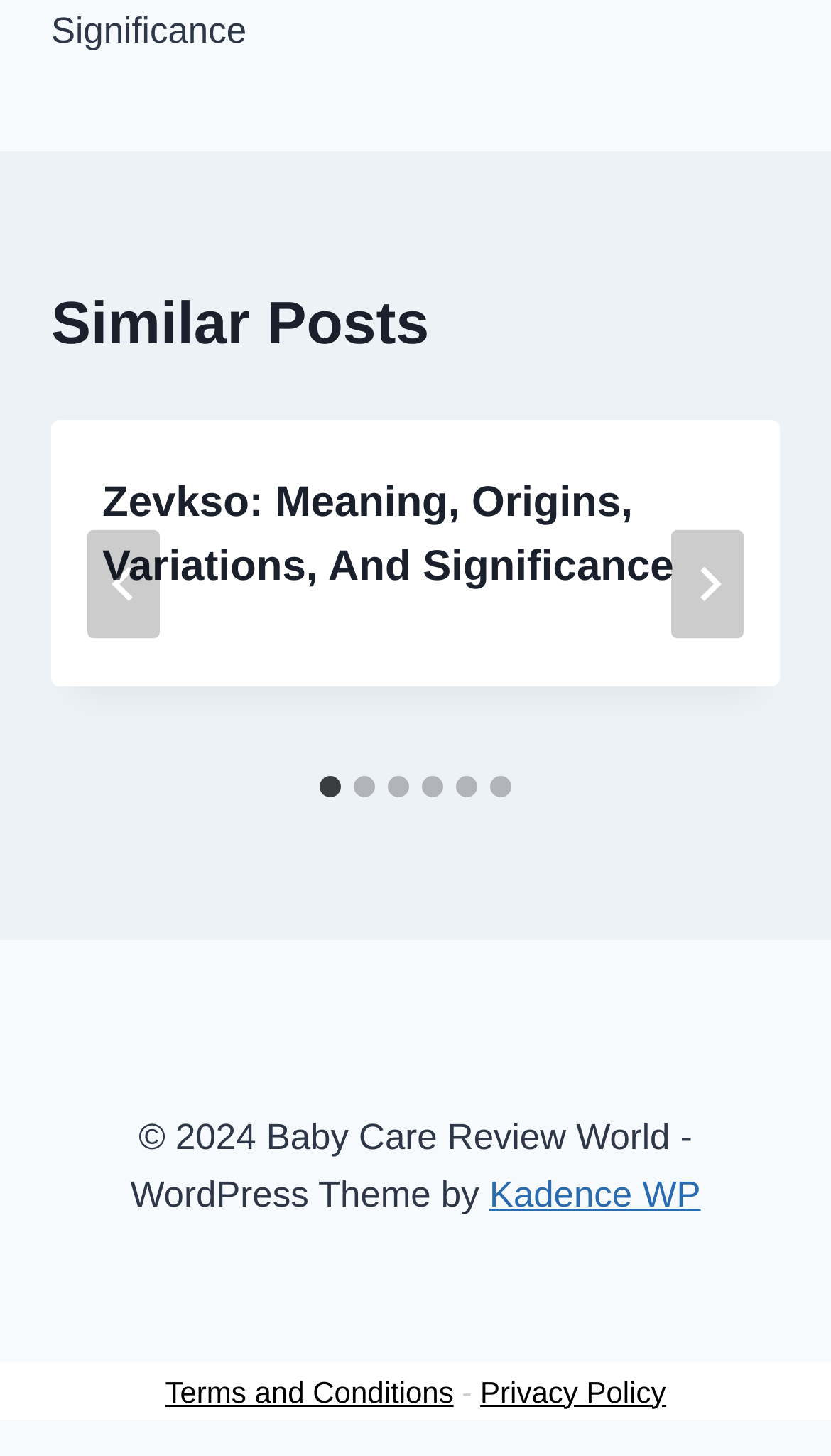Please give a short response to the question using one word or a phrase:
What is the theme of the website?

Kadence WP